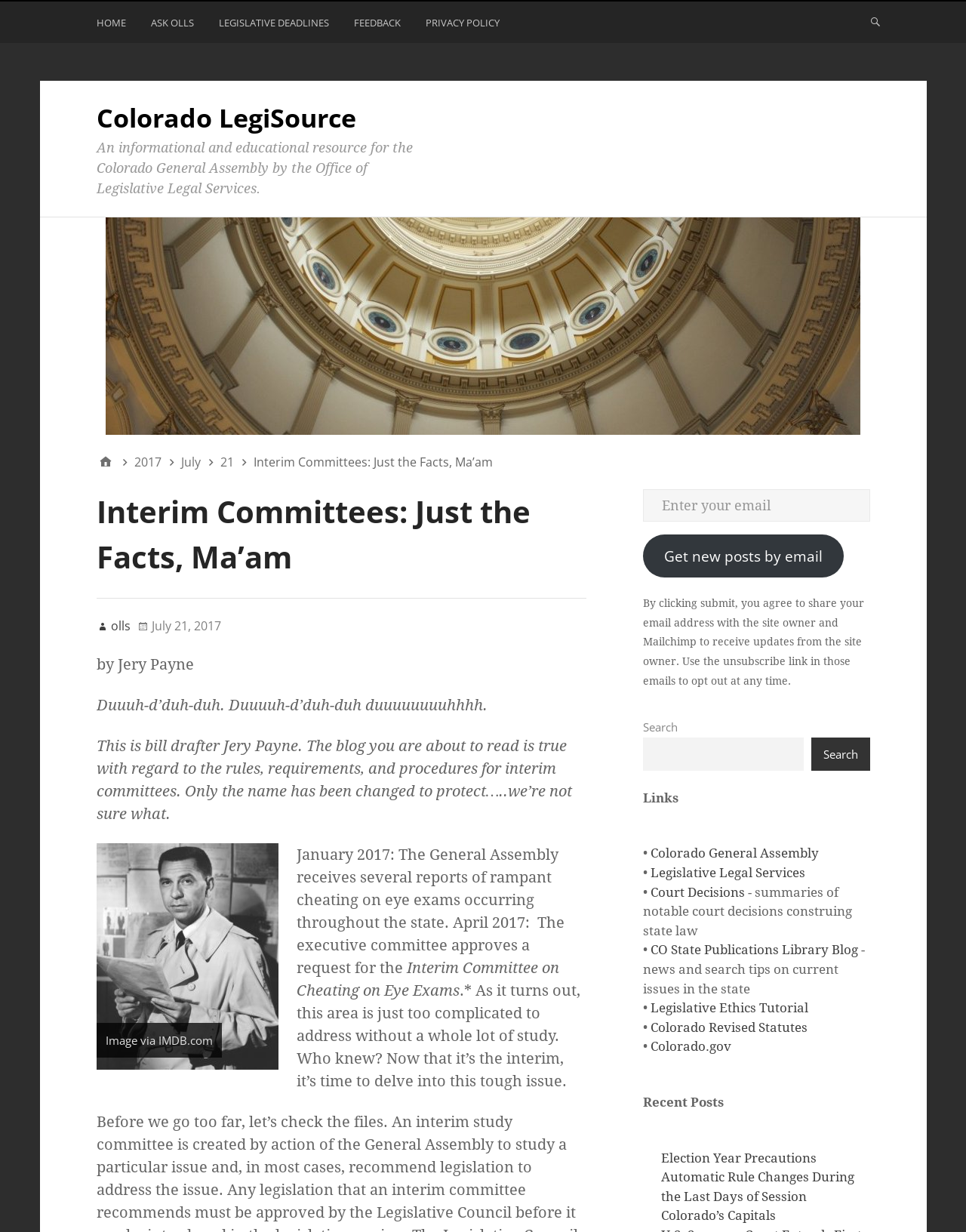Determine the bounding box coordinates of the region to click in order to accomplish the following instruction: "Click on the 'Search' button". Provide the coordinates as four float numbers between 0 and 1, specifically [left, top, right, bottom].

None